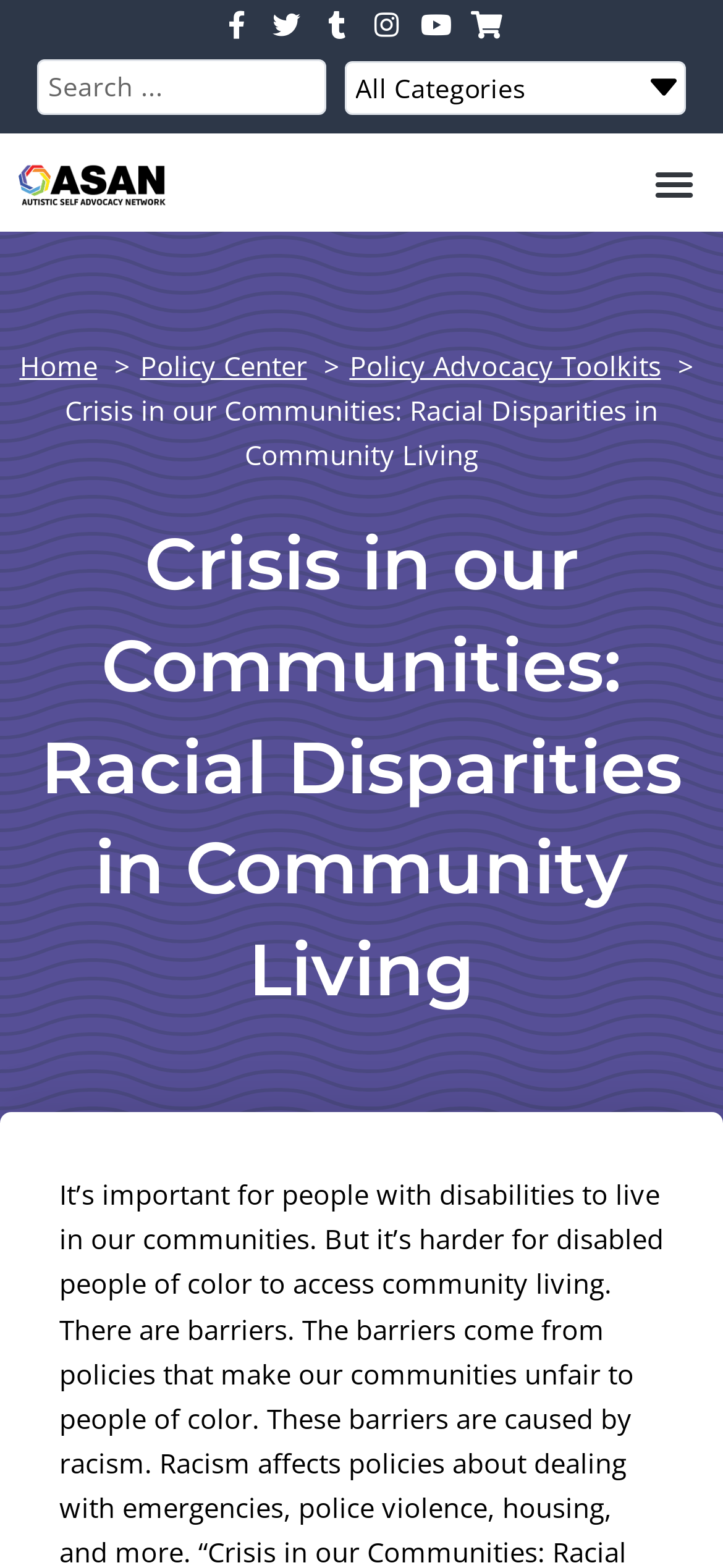Please determine the heading text of this webpage.

Crisis in our Communities: Racial Disparities in Community Living